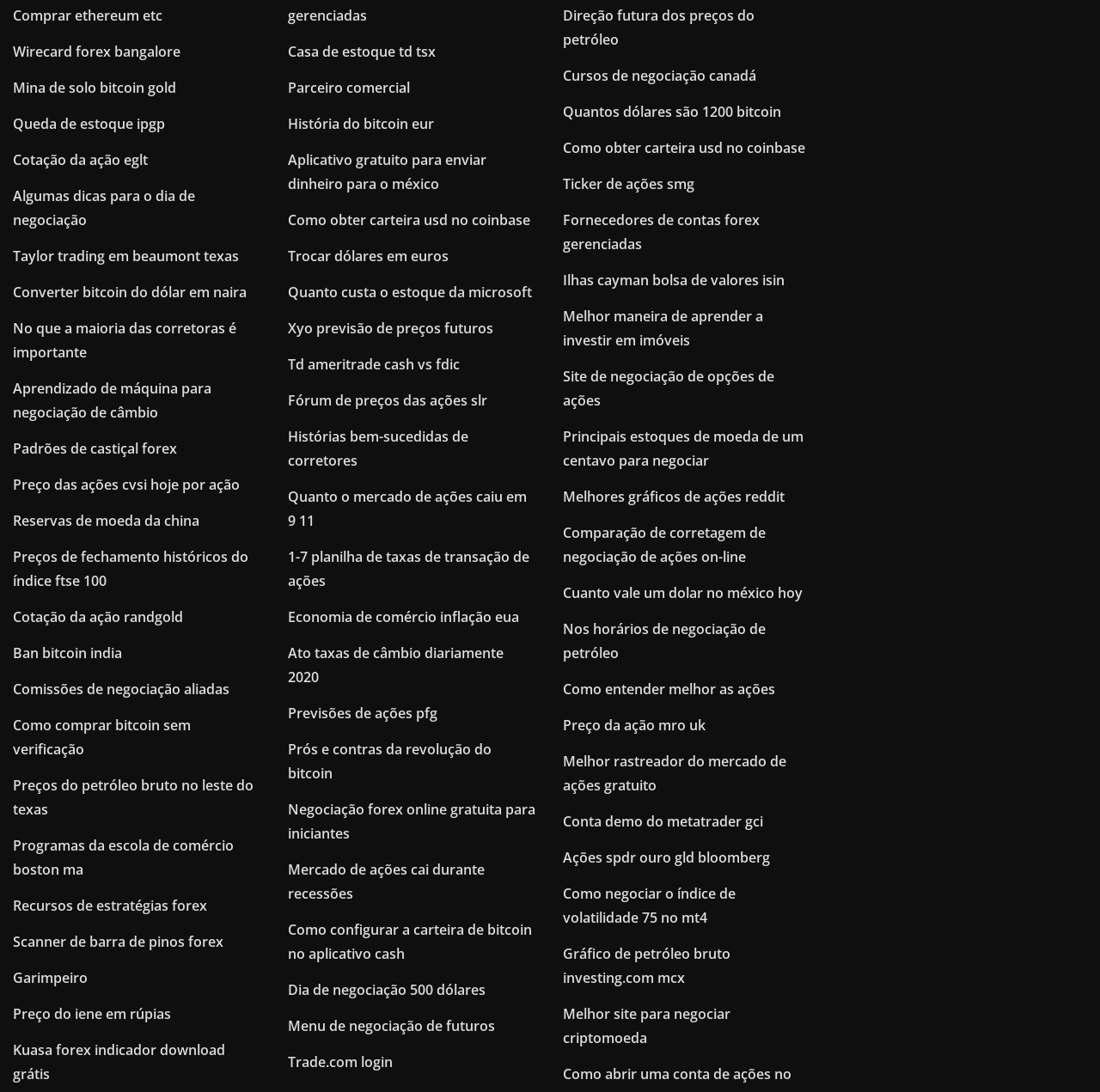Please mark the bounding box coordinates of the area that should be clicked to carry out the instruction: "Check 'Cotação da ação eglt'".

[0.012, 0.138, 0.134, 0.155]